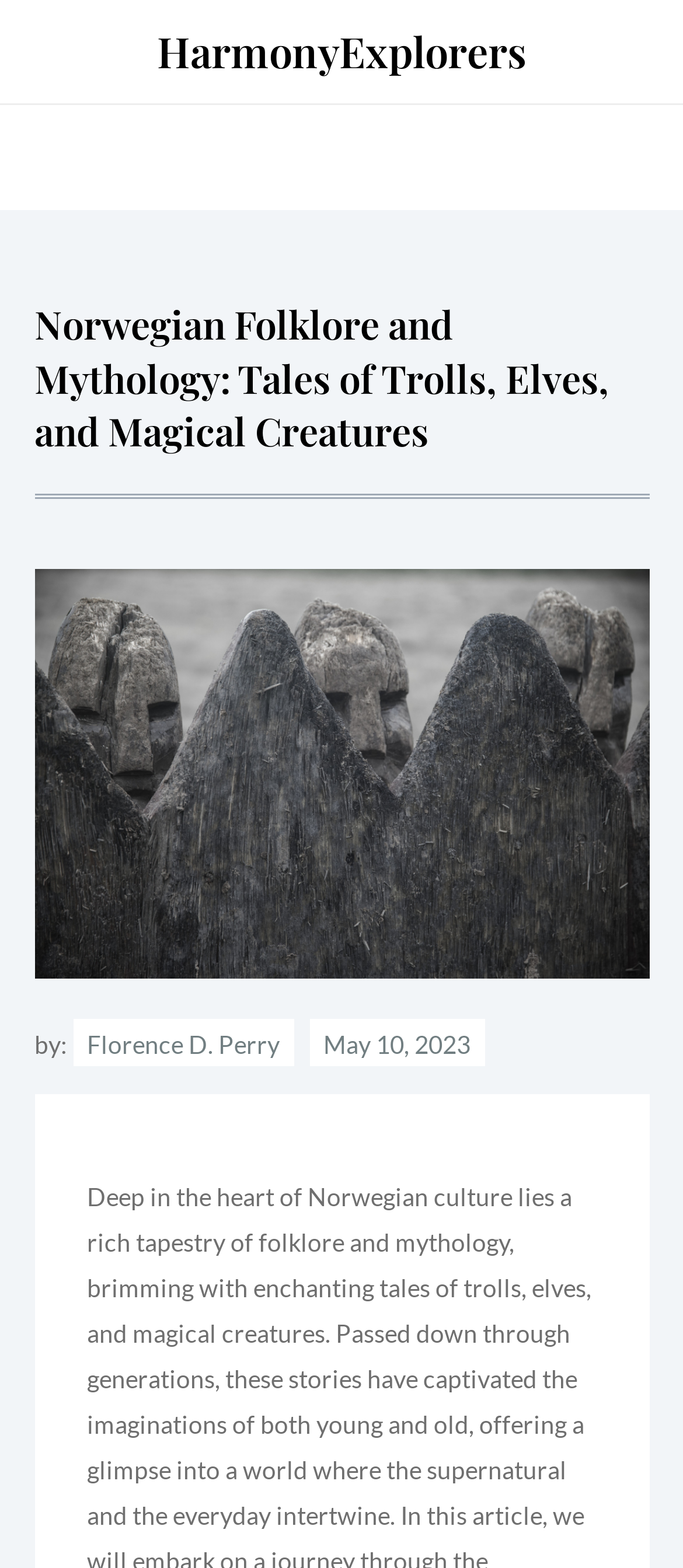Provide the bounding box coordinates for the specified HTML element described in this description: "Florence D. Perry". The coordinates should be four float numbers ranging from 0 to 1, in the format [left, top, right, bottom].

[0.106, 0.65, 0.429, 0.68]